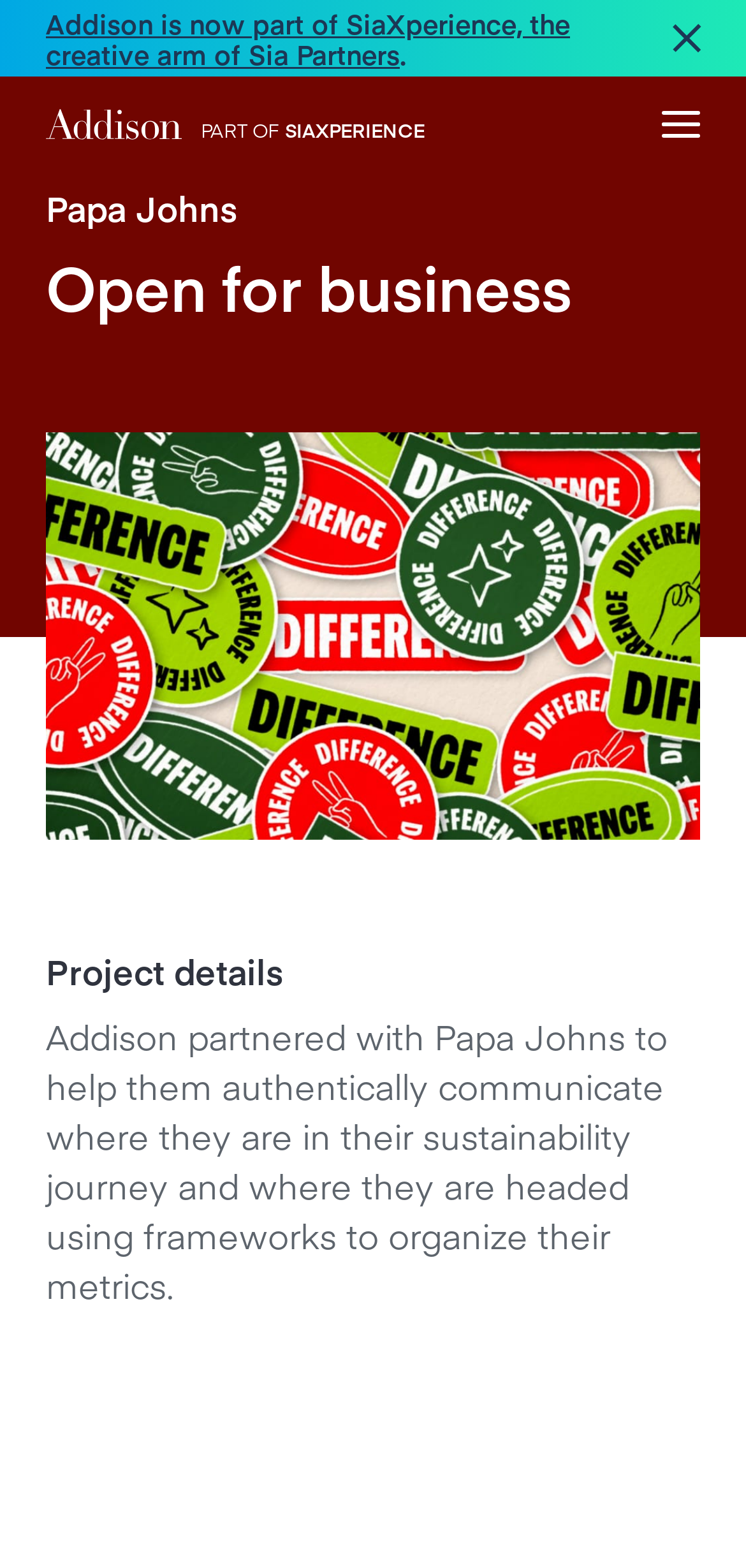What is the name of the company that partnered with Papa Johns?
Please provide an in-depth and detailed response to the question.

The answer can be found in the text 'Addison partnered with Papa Johns to help them authentically communicate where they are in their sustainability journey and where they are headed using frameworks to organize their metrics.' which indicates that Addison is the company that partnered with Papa Johns.